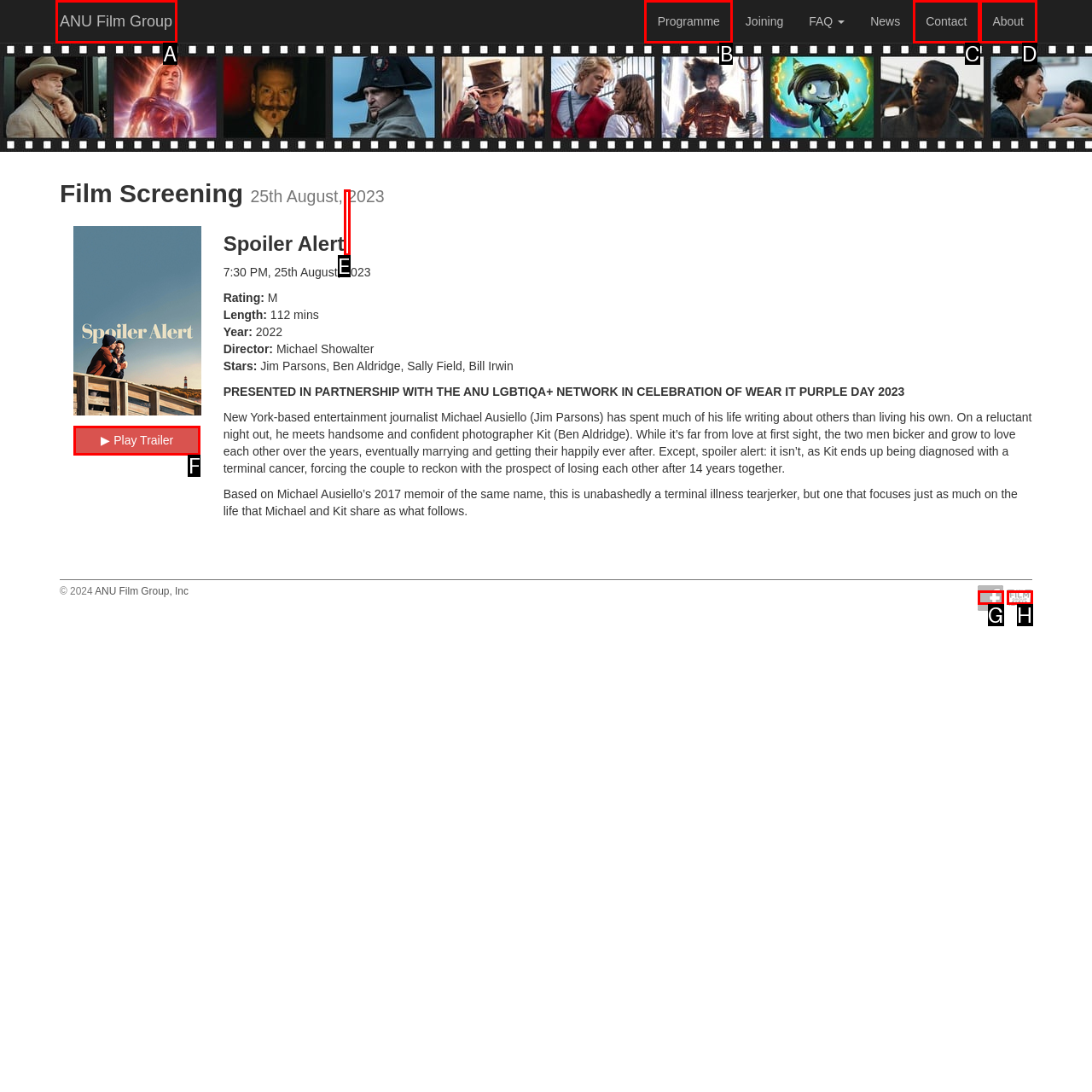Determine the HTML element that aligns with the description: ANU Film Group
Answer by stating the letter of the appropriate option from the available choices.

A